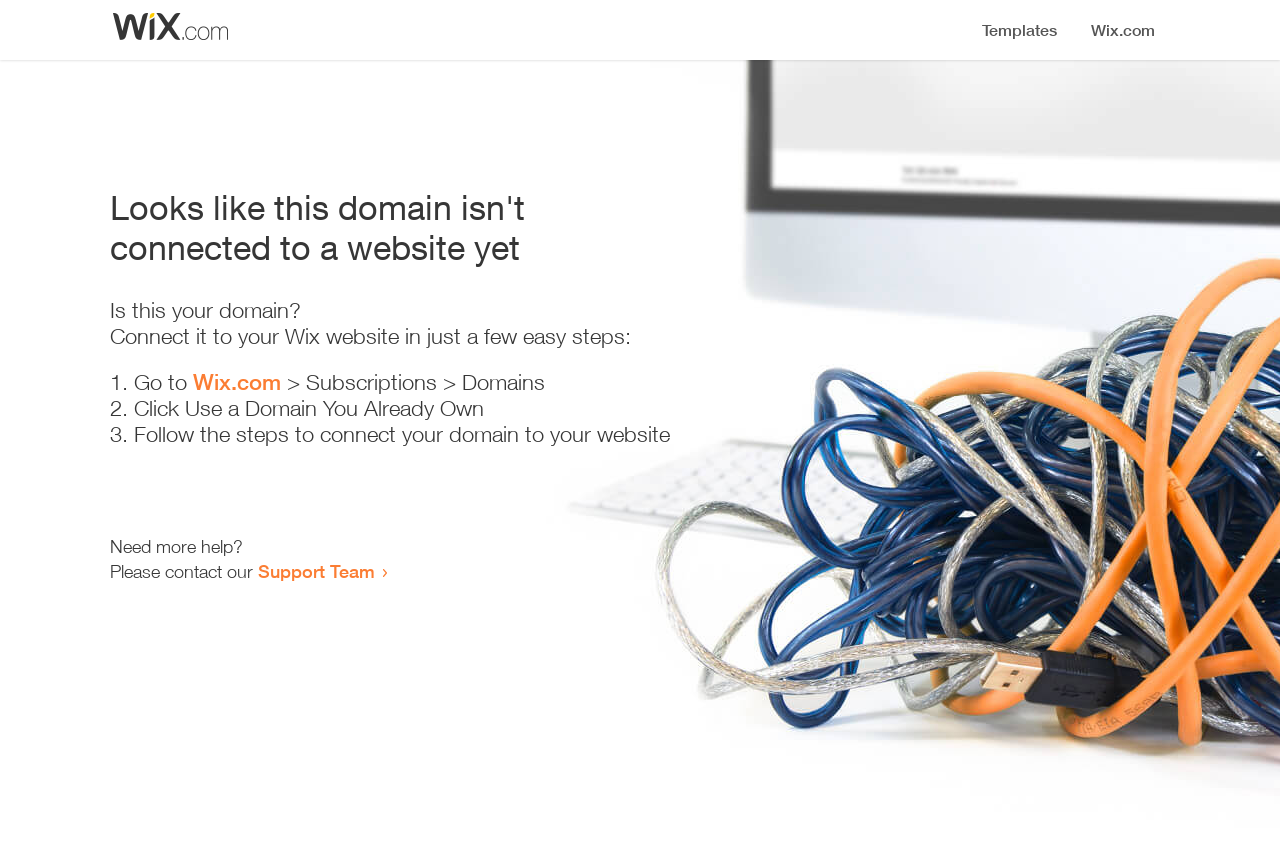Please analyze the image and give a detailed answer to the question:
How many steps are required to connect the domain?

The webpage provides a list of steps to connect the domain, which includes 3 list markers, indicating that 3 steps are required to connect the domain.